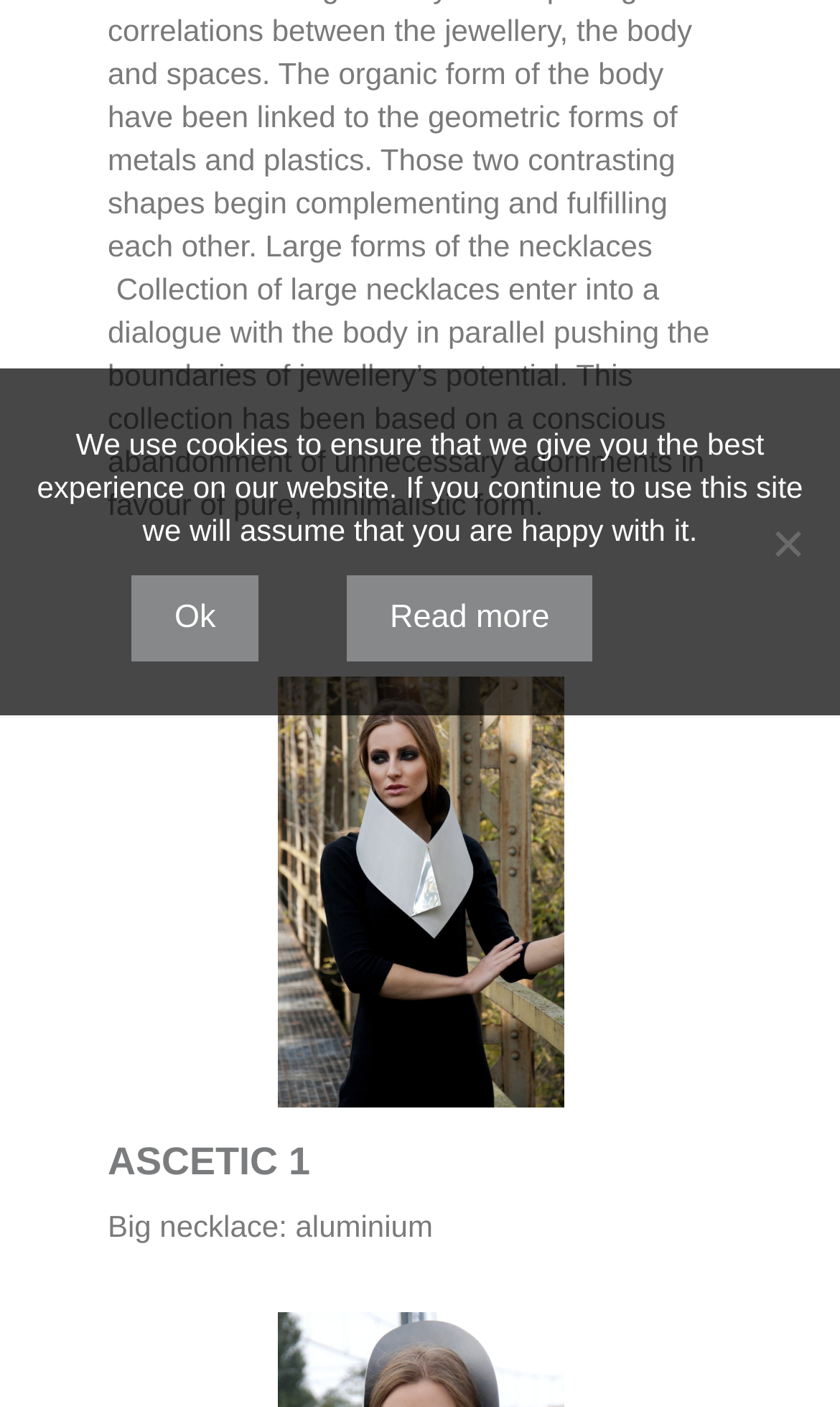Give the bounding box coordinates for the element described by: "ASCETIC 1".

[0.128, 0.795, 0.872, 0.856]